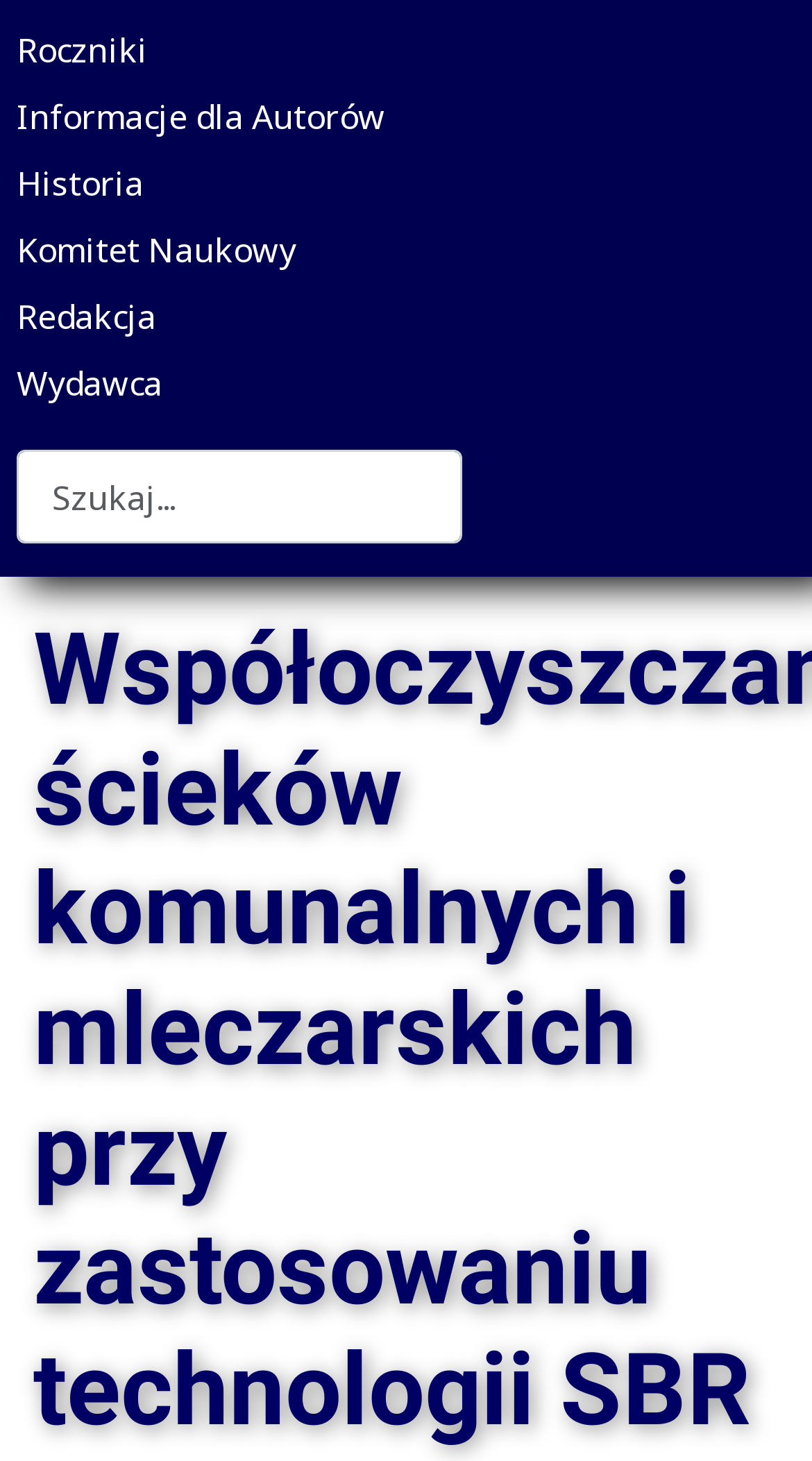What is the function of the links at the top of the webpage?
Answer the question with as much detail as possible.

The links at the top of the webpage, such as 'Roczniki', 'Informacje dla Autorów', and 'Historia', appear to be navigation links that allow users to access different sections of the webpage or related websites. They are likely used to facilitate navigation and provide access to additional information.